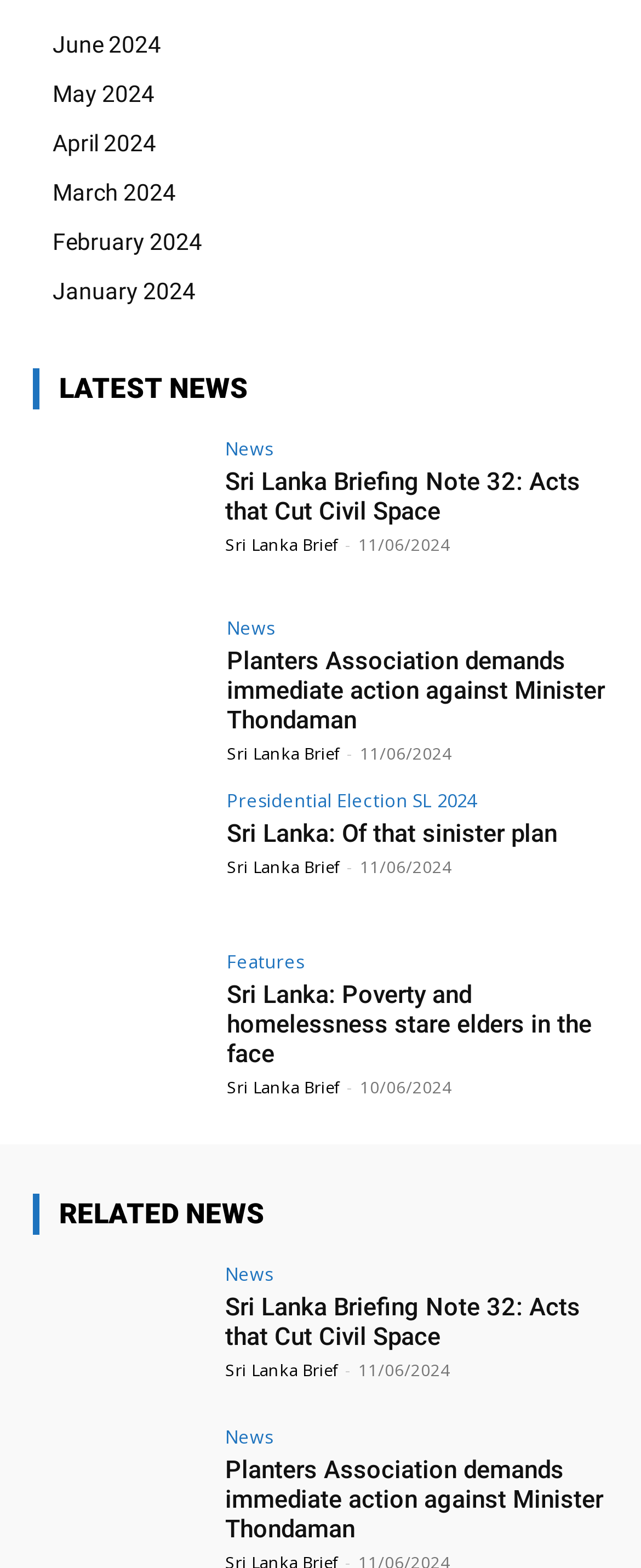Locate the bounding box coordinates of the UI element described by: "Sri Lanka Brief". The bounding box coordinates should consist of four float numbers between 0 and 1, i.e., [left, top, right, bottom].

[0.354, 0.545, 0.528, 0.559]